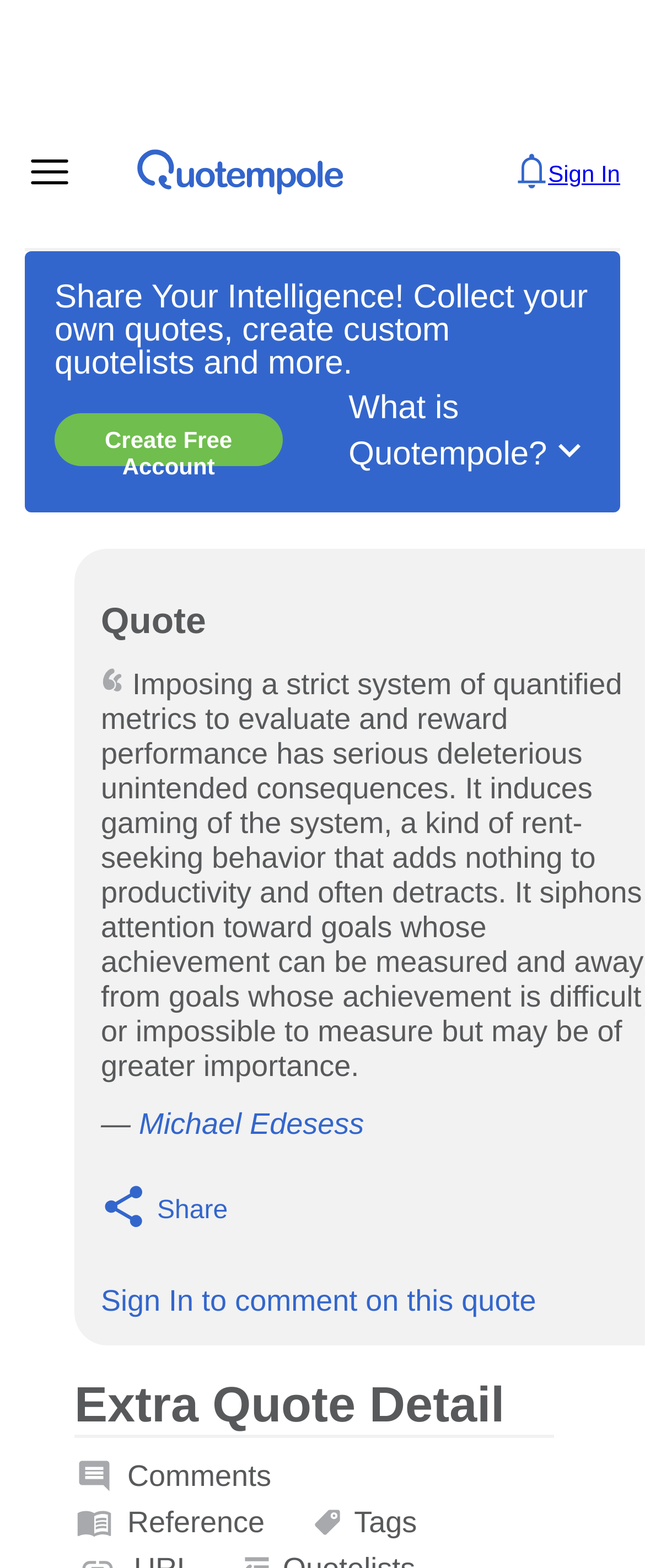Identify the bounding box coordinates for the UI element mentioned here: "Michael Edesess". Provide the coordinates as four float values between 0 and 1, i.e., [left, top, right, bottom].

[0.215, 0.707, 0.564, 0.728]